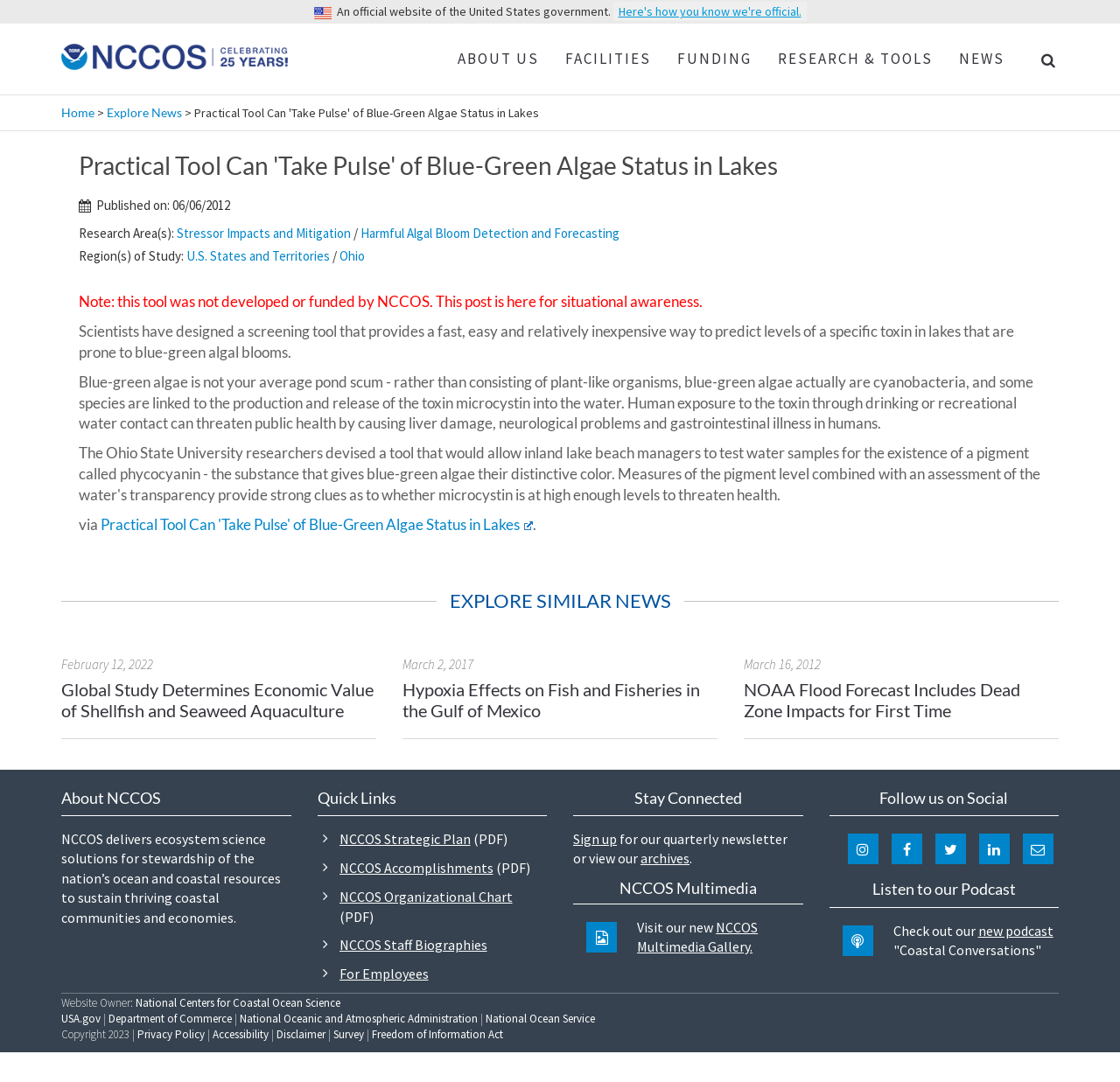What is the date of the news article 'Global Study Determines Economic Value of Shellfish and Seaweed Aquaculture'?
Based on the screenshot, provide a one-word or short-phrase response.

February 12, 2022